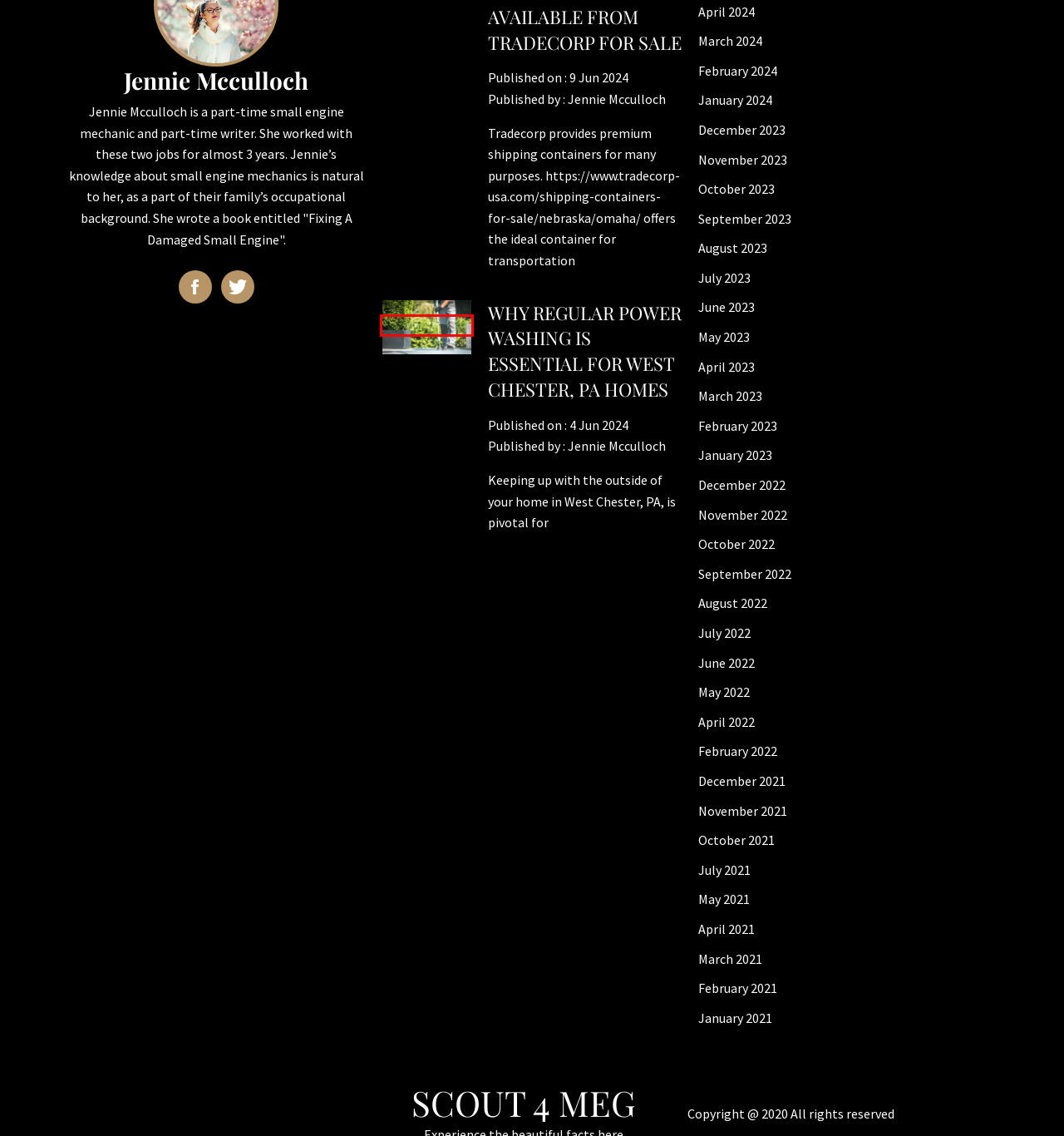Given a webpage screenshot with a UI element marked by a red bounding box, choose the description that best corresponds to the new webpage that will appear after clicking the element. The candidates are:
A. February 2024 - Scout 4 Meg
B. Why Regular Power Washing is Essential for West Chester, PA Homes - Scout 4 Meg
C. April 2021 - Scout 4 Meg
D. November 2021 - Scout 4 Meg
E. February 2023 - Scout 4 Meg
F. July 2023 - Scout 4 Meg
G. September 2023 - Scout 4 Meg
H. January 2021 - Scout 4 Meg

B